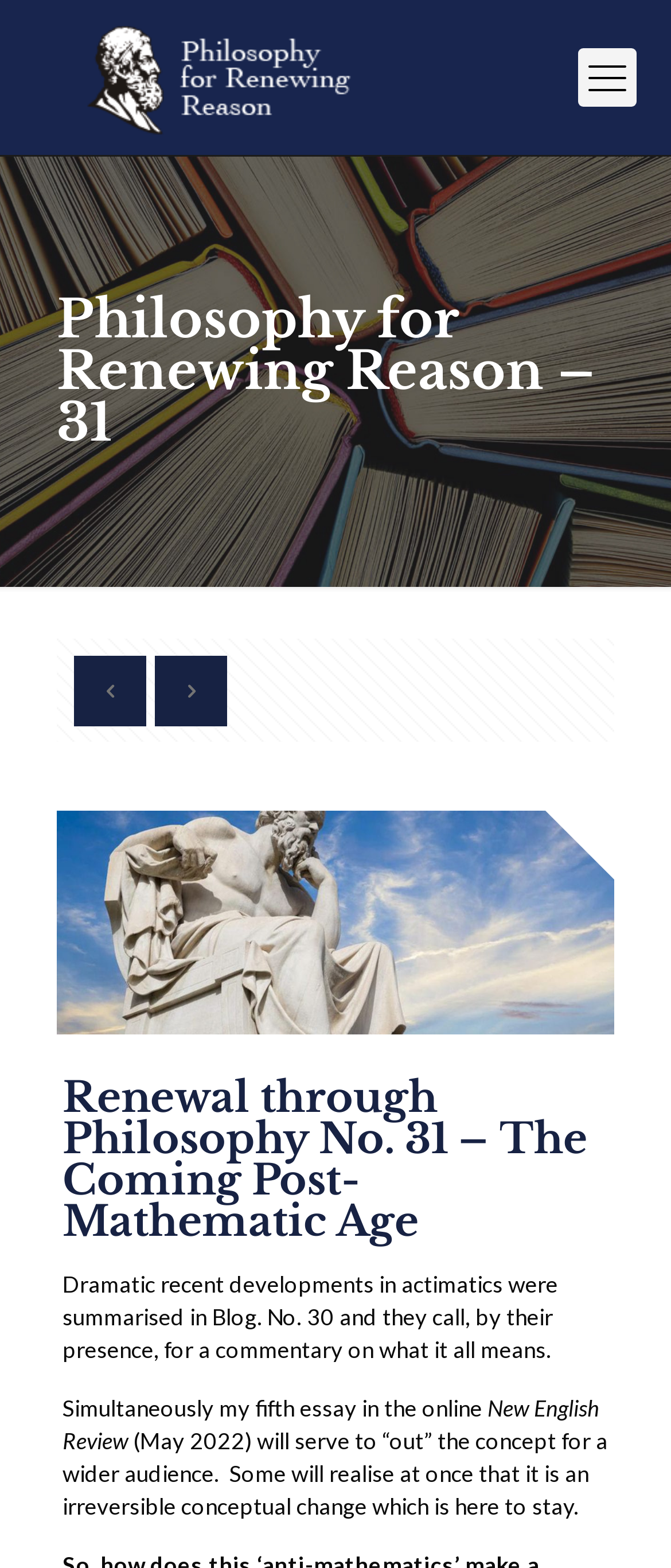What is the publication mentioned in the text?
Look at the image and provide a detailed response to the question.

The publication mentioned in the text is 'New English Review', which is mentioned in the third paragraph of the text as the place where the author's fifth essay will be published.